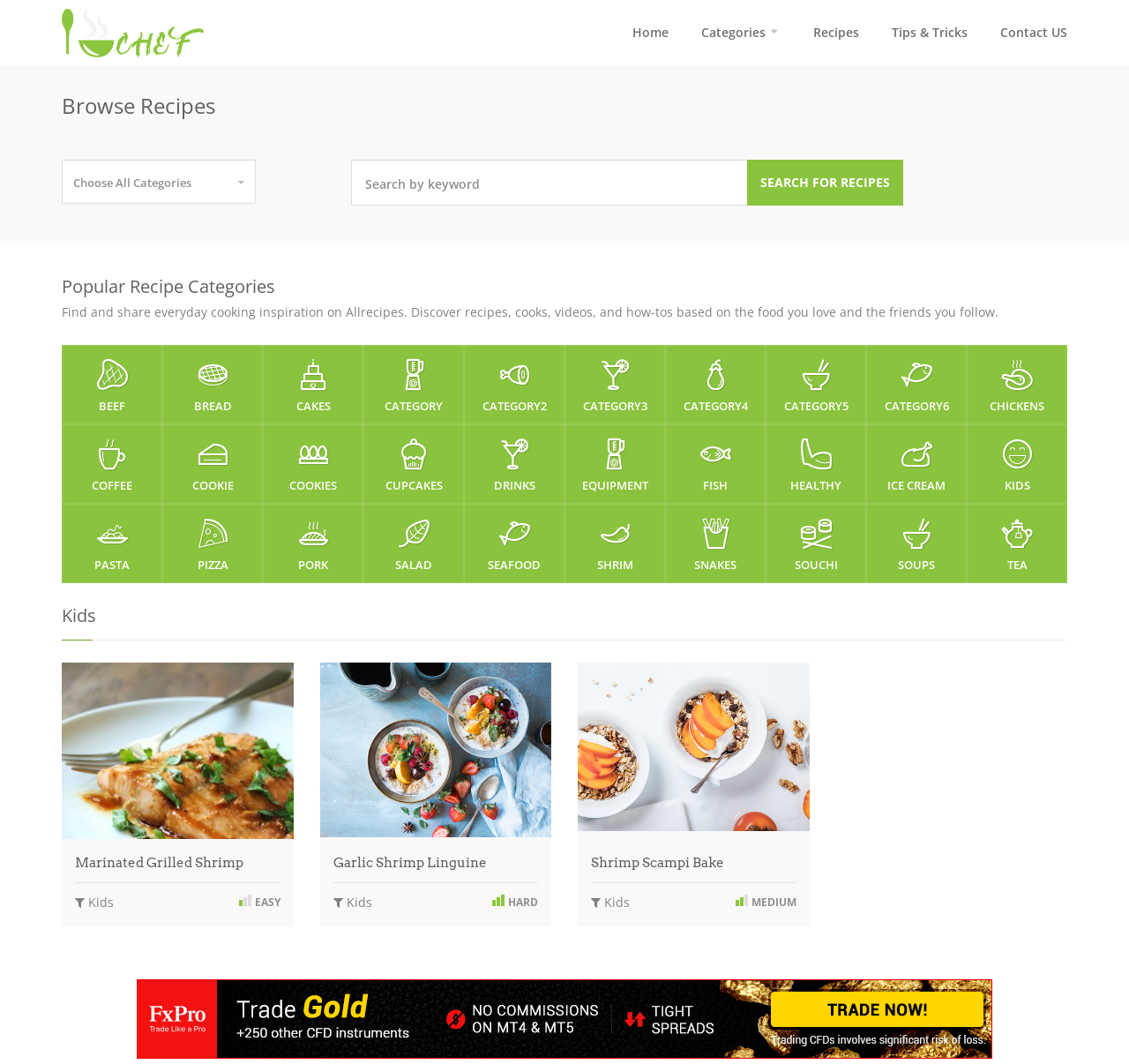Using the element description: "Search for Recipes", determine the bounding box coordinates for the specified UI element. The coordinates should be four float numbers between 0 and 1, [left, top, right, bottom].

[0.662, 0.15, 0.8, 0.193]